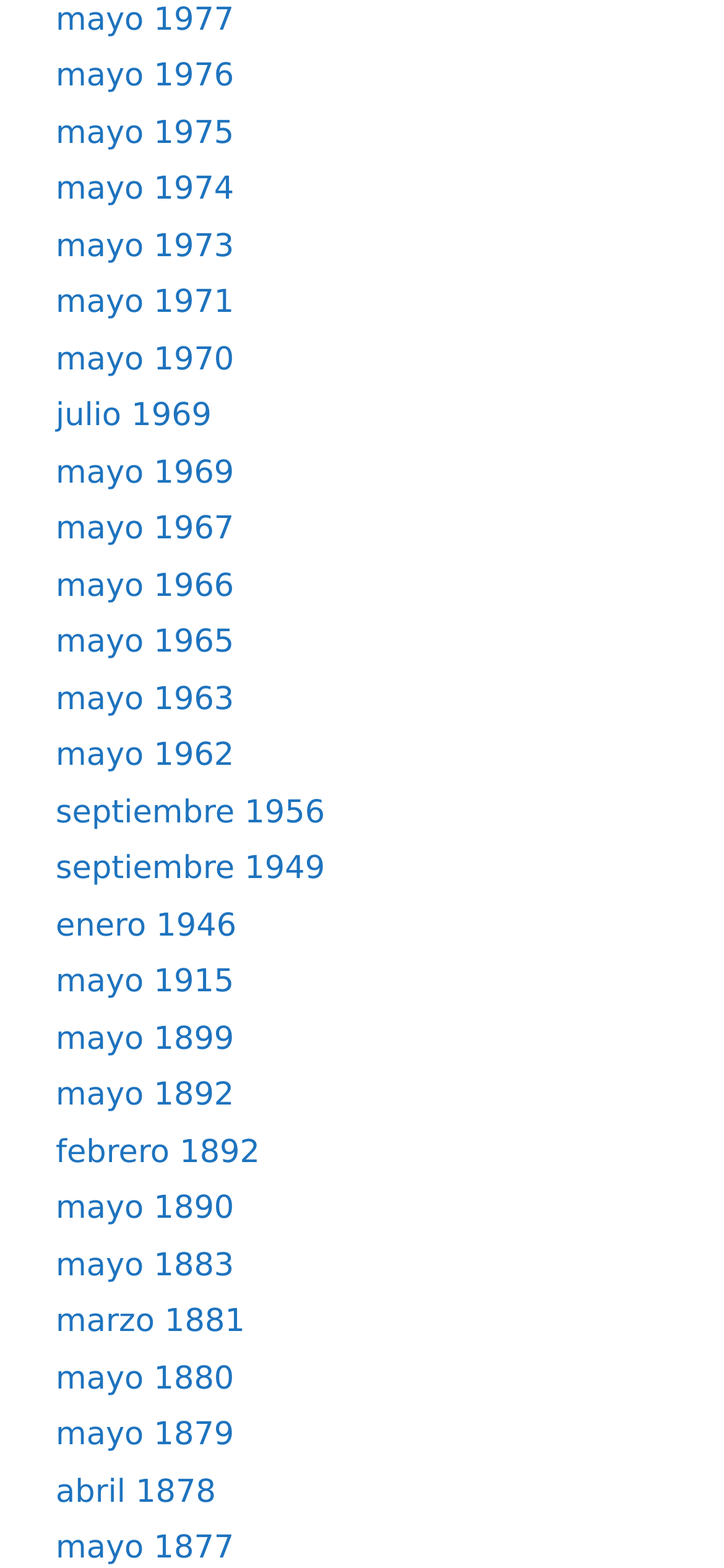Find the bounding box coordinates of the element's region that should be clicked in order to follow the given instruction: "view mayo 1969". The coordinates should consist of four float numbers between 0 and 1, i.e., [left, top, right, bottom].

[0.077, 0.29, 0.323, 0.313]